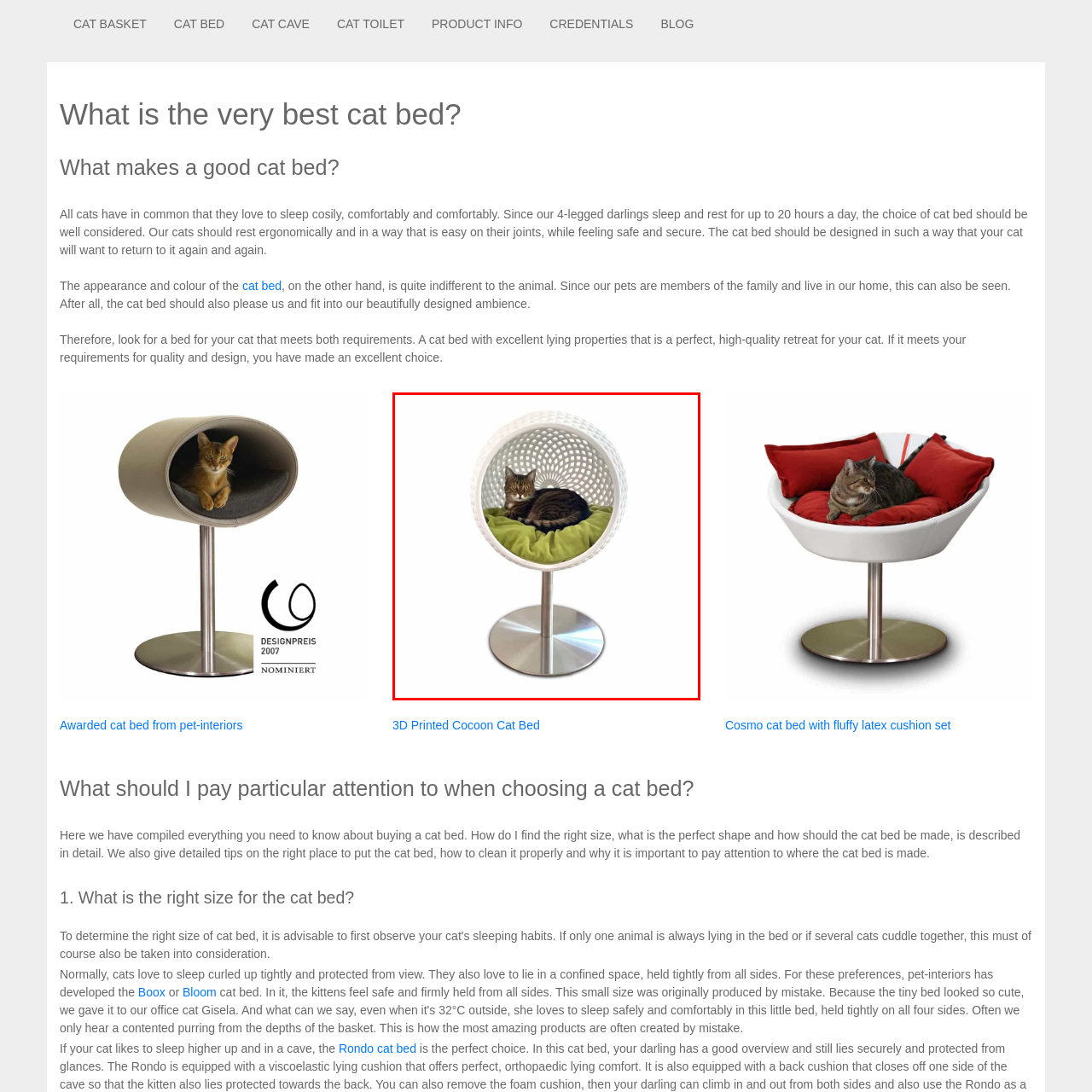What is the shape of the cat bed?
Focus on the image inside the red bounding box and offer a thorough and detailed answer to the question.

The caption describes the cat bed as having a unique spherical shape, which provides both comfort and security for the cat inside.